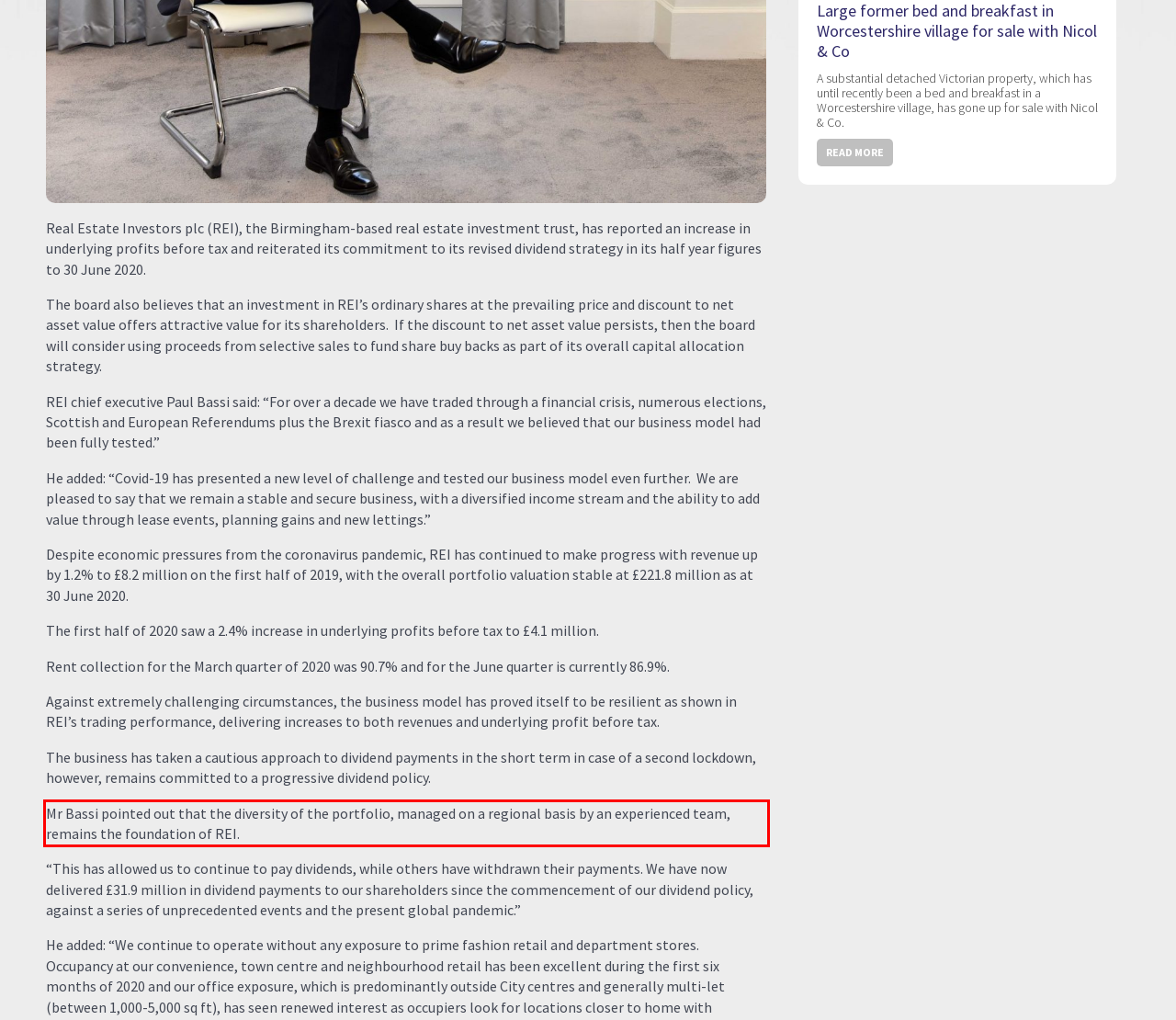View the screenshot of the webpage and identify the UI element surrounded by a red bounding box. Extract the text contained within this red bounding box.

Mr Bassi pointed out that the diversity of the portfolio, managed on a regional basis by an experienced team, remains the foundation of REI.